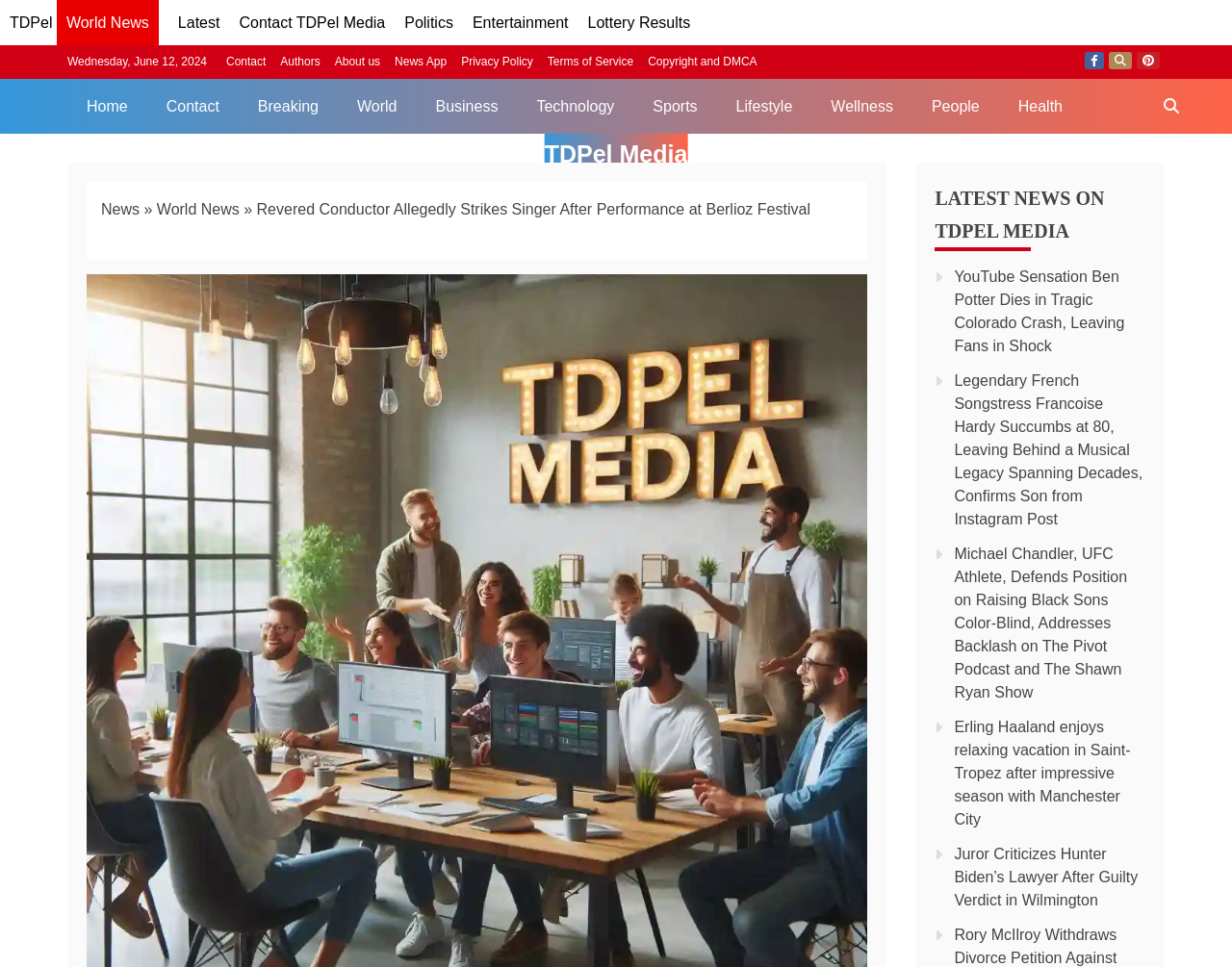What is the name of the person who died in a tragic Colorado crash?
Ensure your answer is thorough and detailed.

I found the name by looking at the first news article listed on the webpage, which has the title 'YouTube Sensation Ben Potter Dies in Tragic Colorado Crash, Leaving Fans in Shock'.